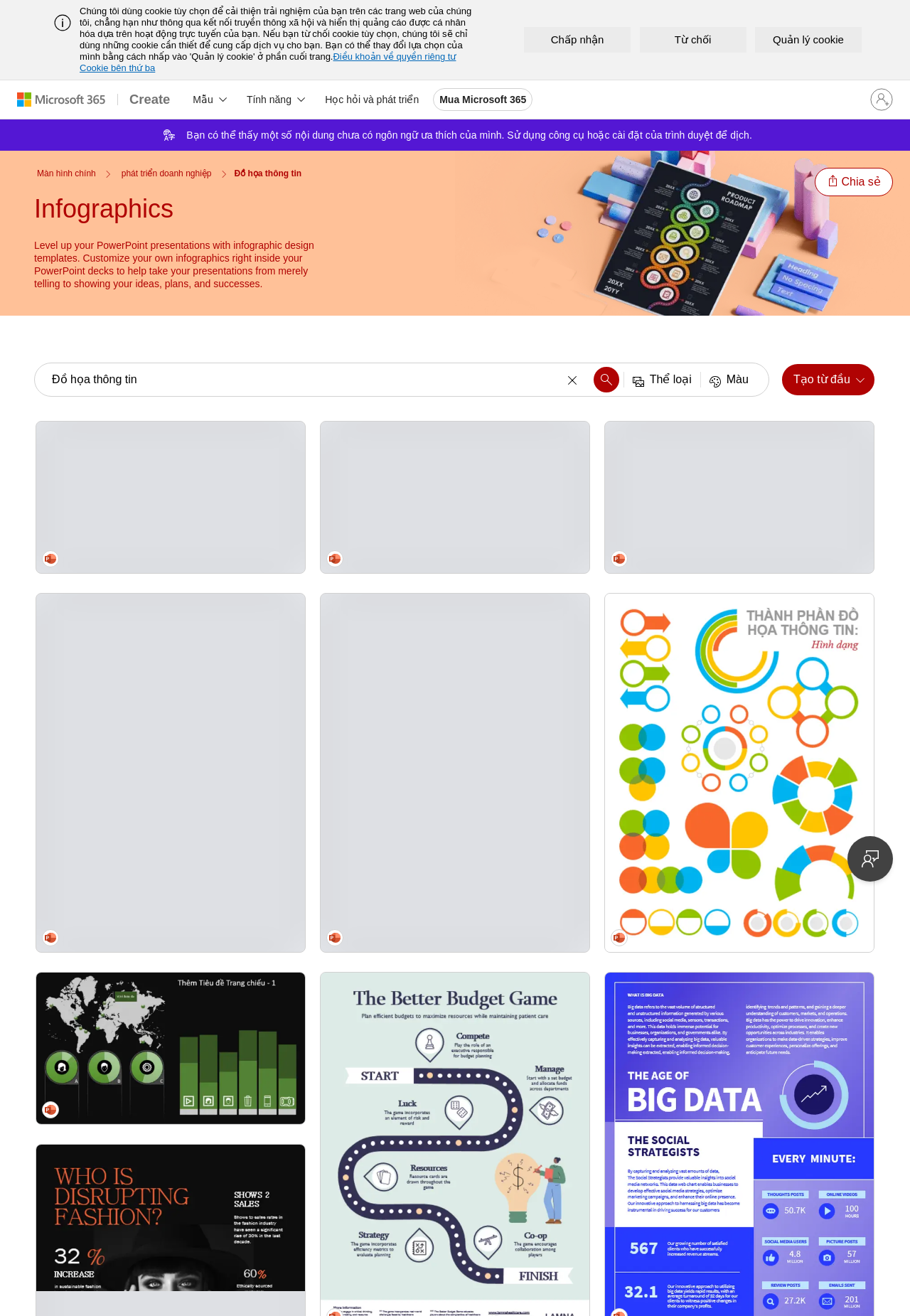Find the bounding box coordinates for the HTML element specified by: "phát triển doanh nghiệp".

[0.133, 0.067, 0.232, 0.078]